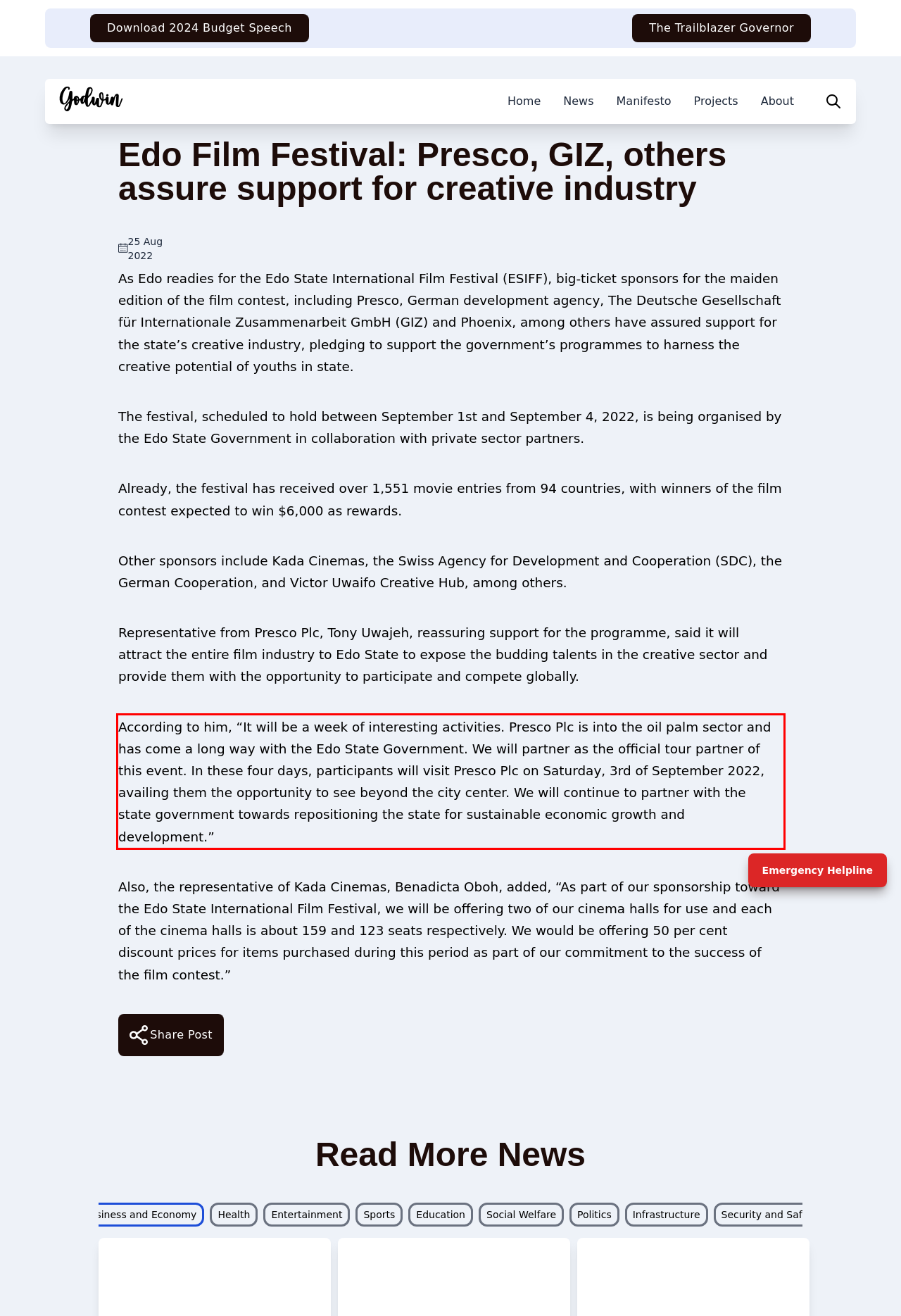Analyze the screenshot of the webpage and extract the text from the UI element that is inside the red bounding box.

According to him, “It will be a week of interesting activities. Presco Plc is into the oil palm sector and has come a long way with the Edo State Government. We will partner as the official tour partner of this event. In these four days, participants will visit Presco Plc on Saturday, 3rd of September 2022, availing them the opportunity to see beyond the city center. We will continue to partner with the state government towards repositioning the state for sustainable economic growth and development.”